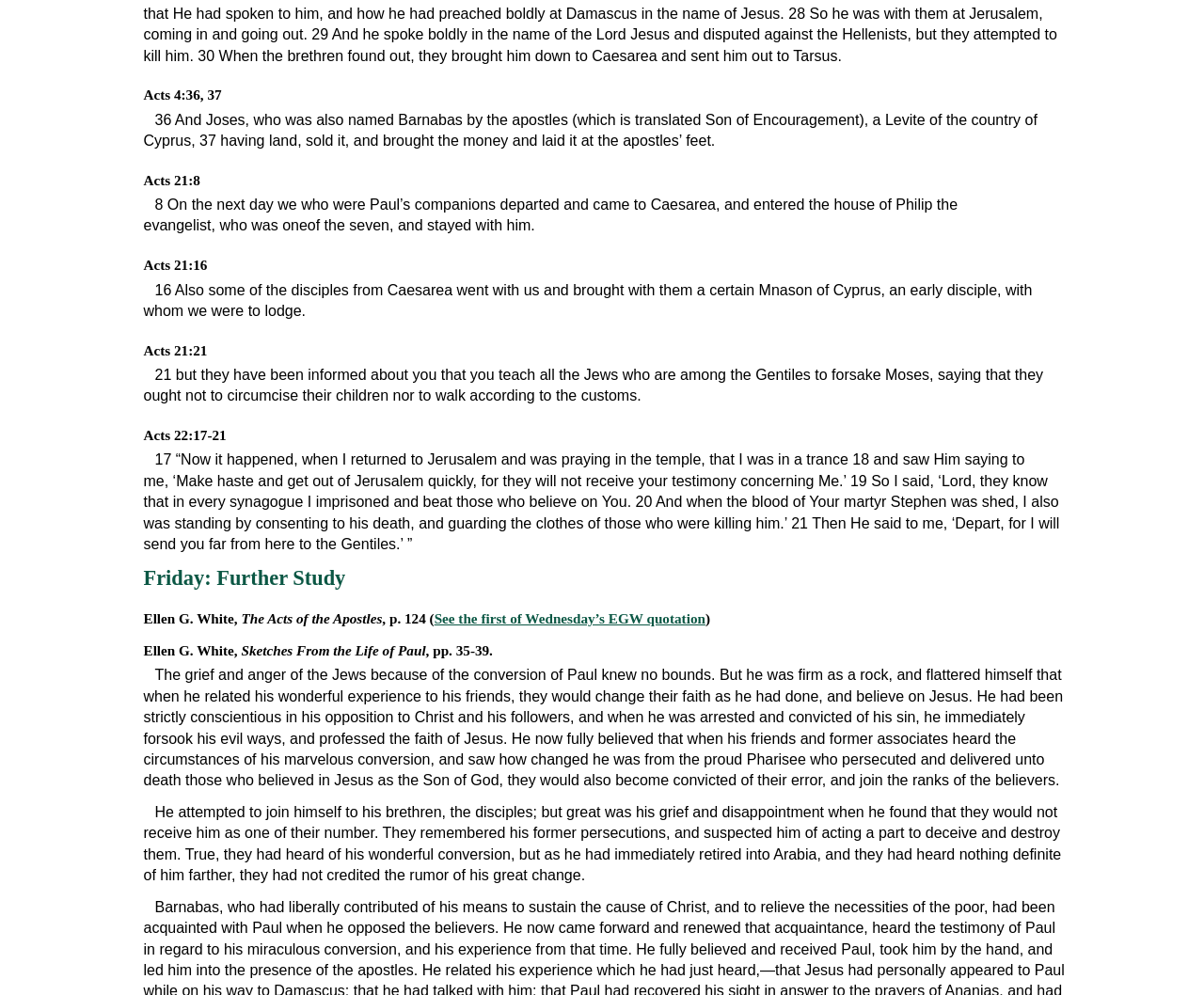With reference to the screenshot, provide a detailed response to the question below:
What is the topic of the webpage?

I analyzed the content of the webpage, including the Bible verses and book titles, and I inferred that the topic of the webpage is Bible study.